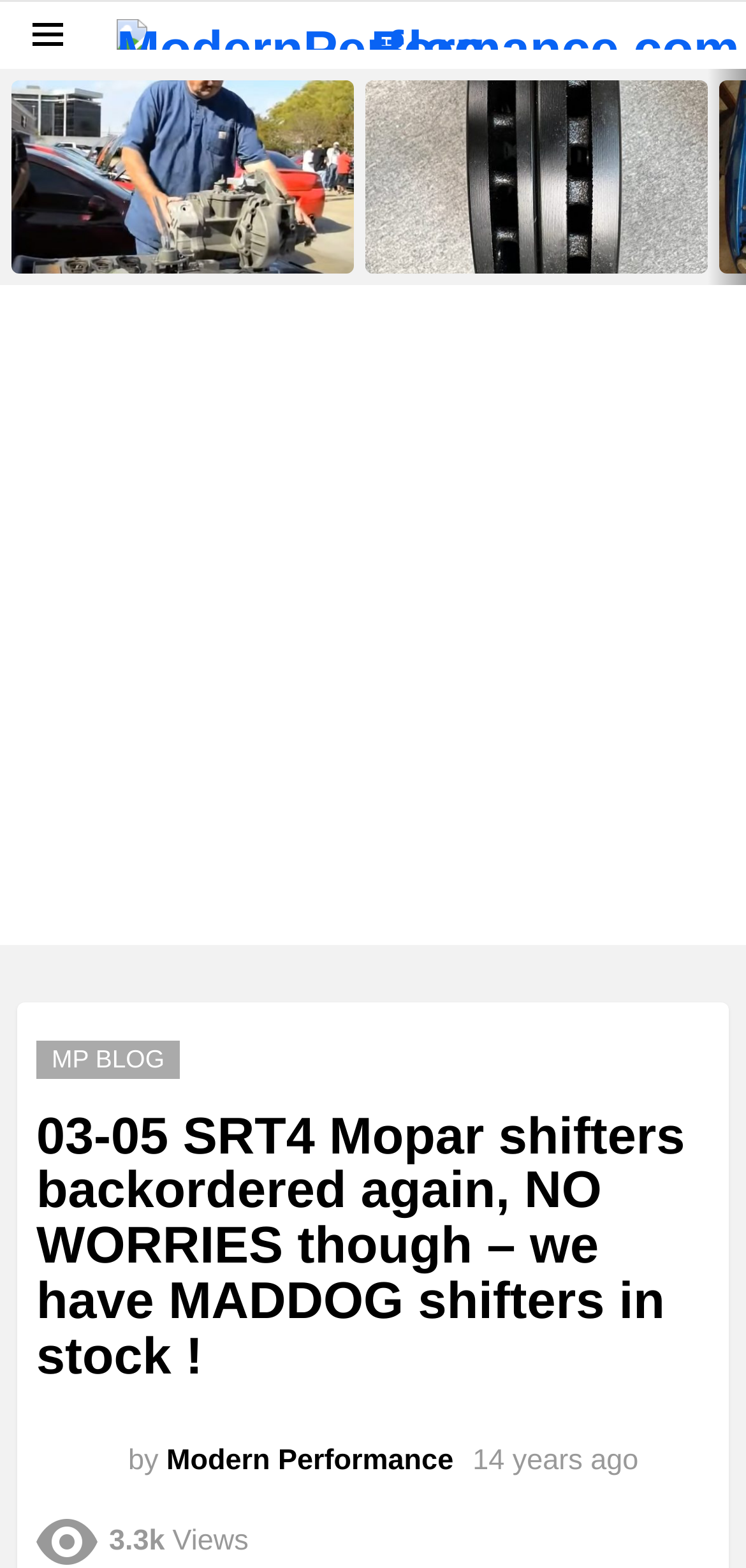Locate the bounding box coordinates of the element's region that should be clicked to carry out the following instruction: "Click on the menu". The coordinates need to be four float numbers between 0 and 1, i.e., [left, top, right, bottom].

[0.023, 0.007, 0.105, 0.037]